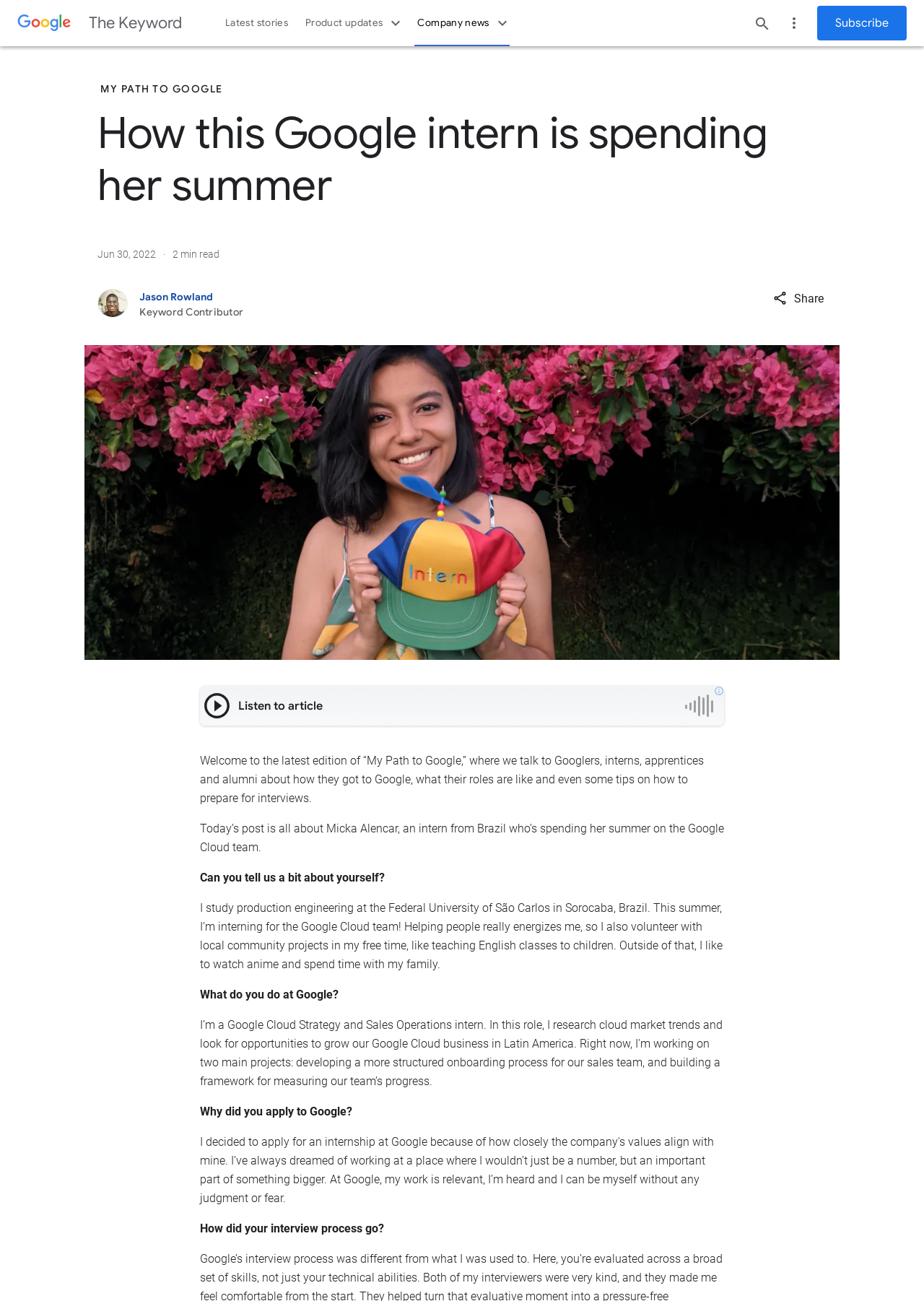Provide the bounding box coordinates of the area you need to click to execute the following instruction: "Read the article 'MY PATH TO GOOGLE'".

[0.106, 0.056, 0.244, 0.08]